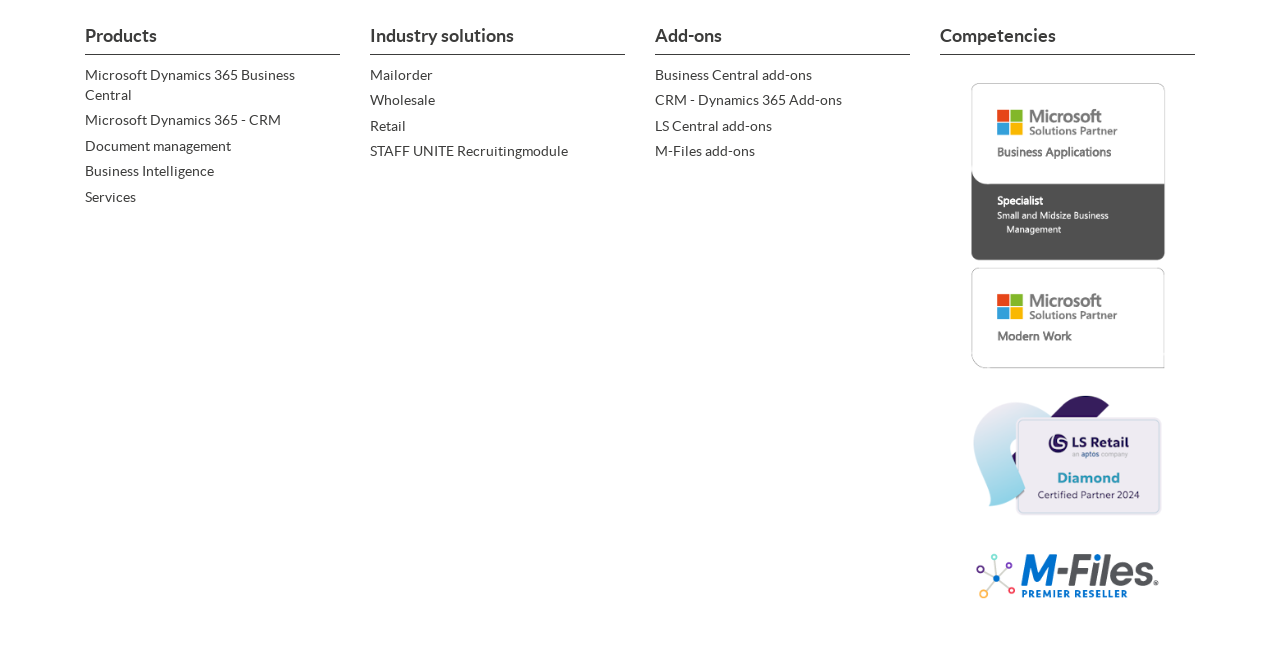Please reply to the following question using a single word or phrase: 
What is the first link under 'Products'?

Microsoft Dynamics 365 Business Central